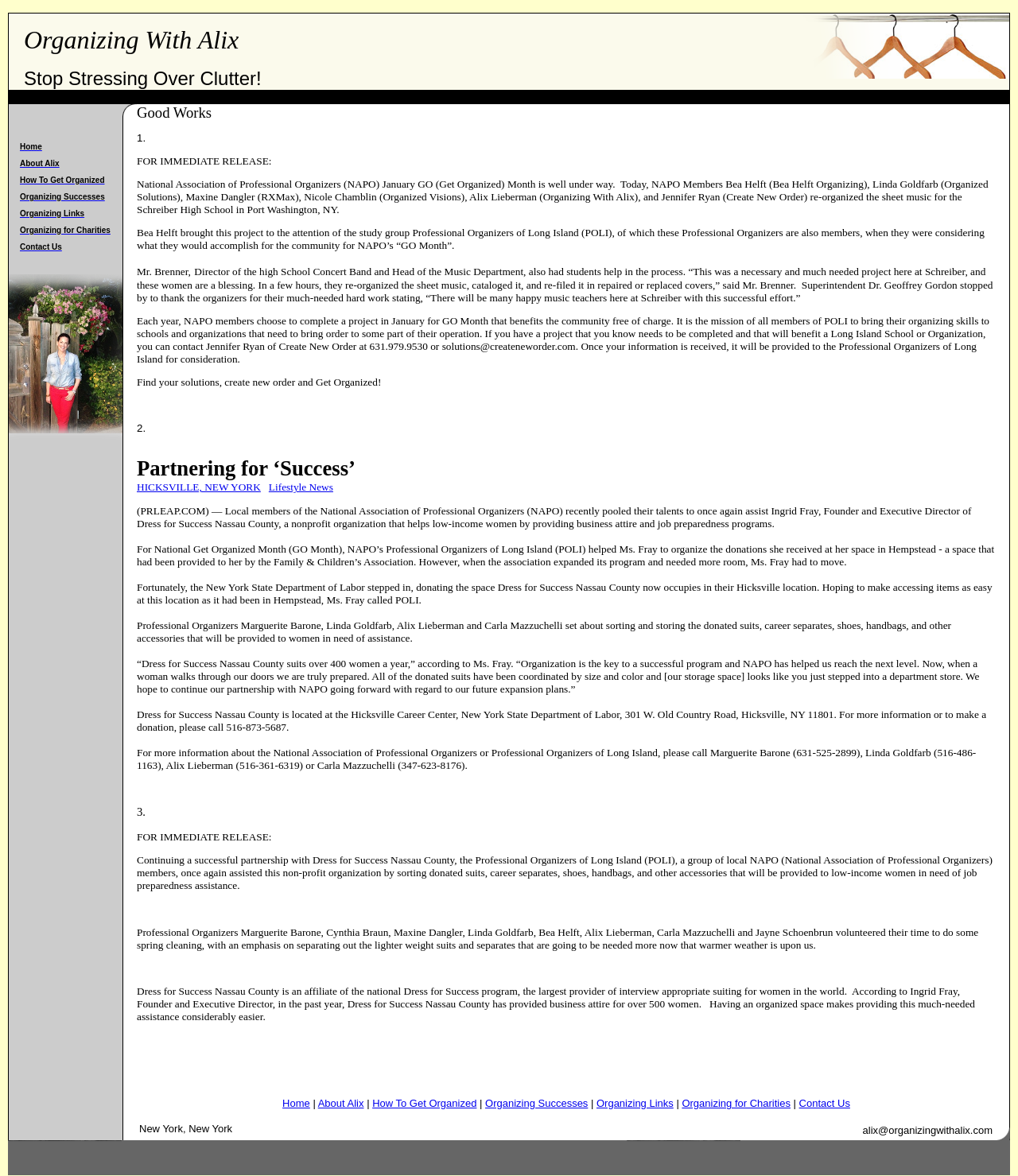What is the name of the high school where the sheet music was re-organized?
Look at the webpage screenshot and answer the question with a detailed explanation.

The webpage mentions that NAPO members, including Alix Lieberman, re-organized the sheet music for the Schreiber High School in Port Washington, NY, as part of their community service project for National Get Organized Month (GO Month).